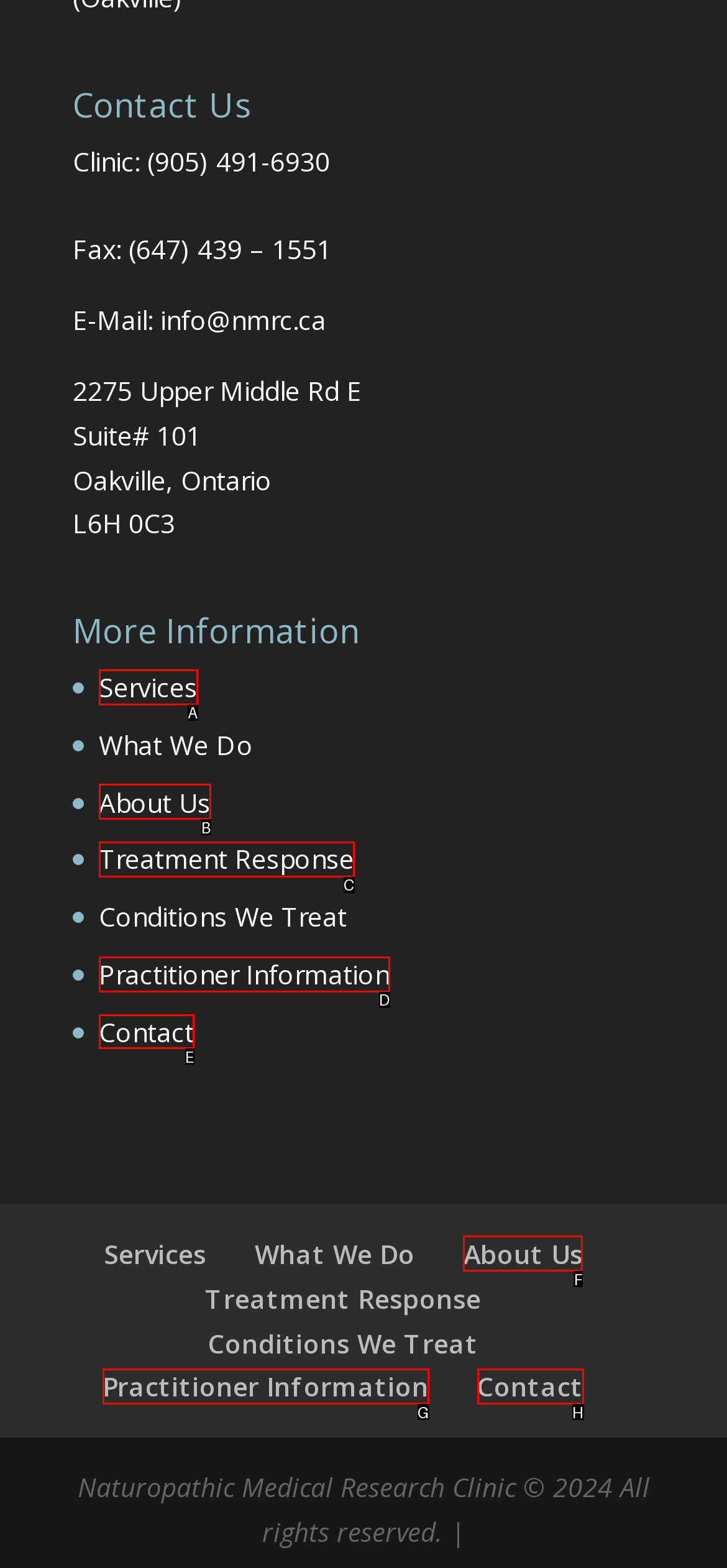Decide which letter you need to select to fulfill the task: check Contact
Answer with the letter that matches the correct option directly.

E